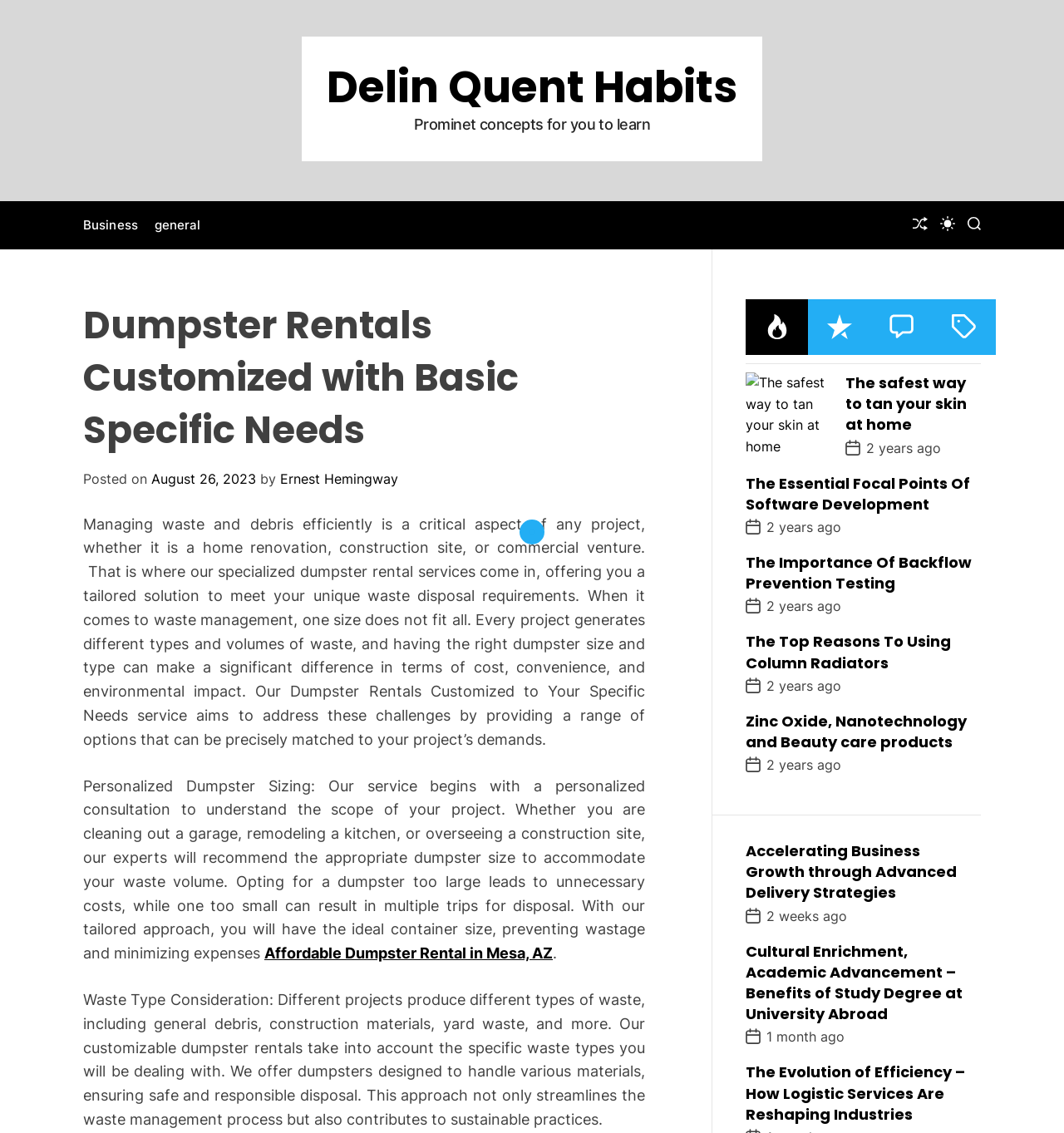Provide the bounding box coordinates of the UI element that matches the description: "Ernest Hemingway".

[0.263, 0.415, 0.374, 0.43]